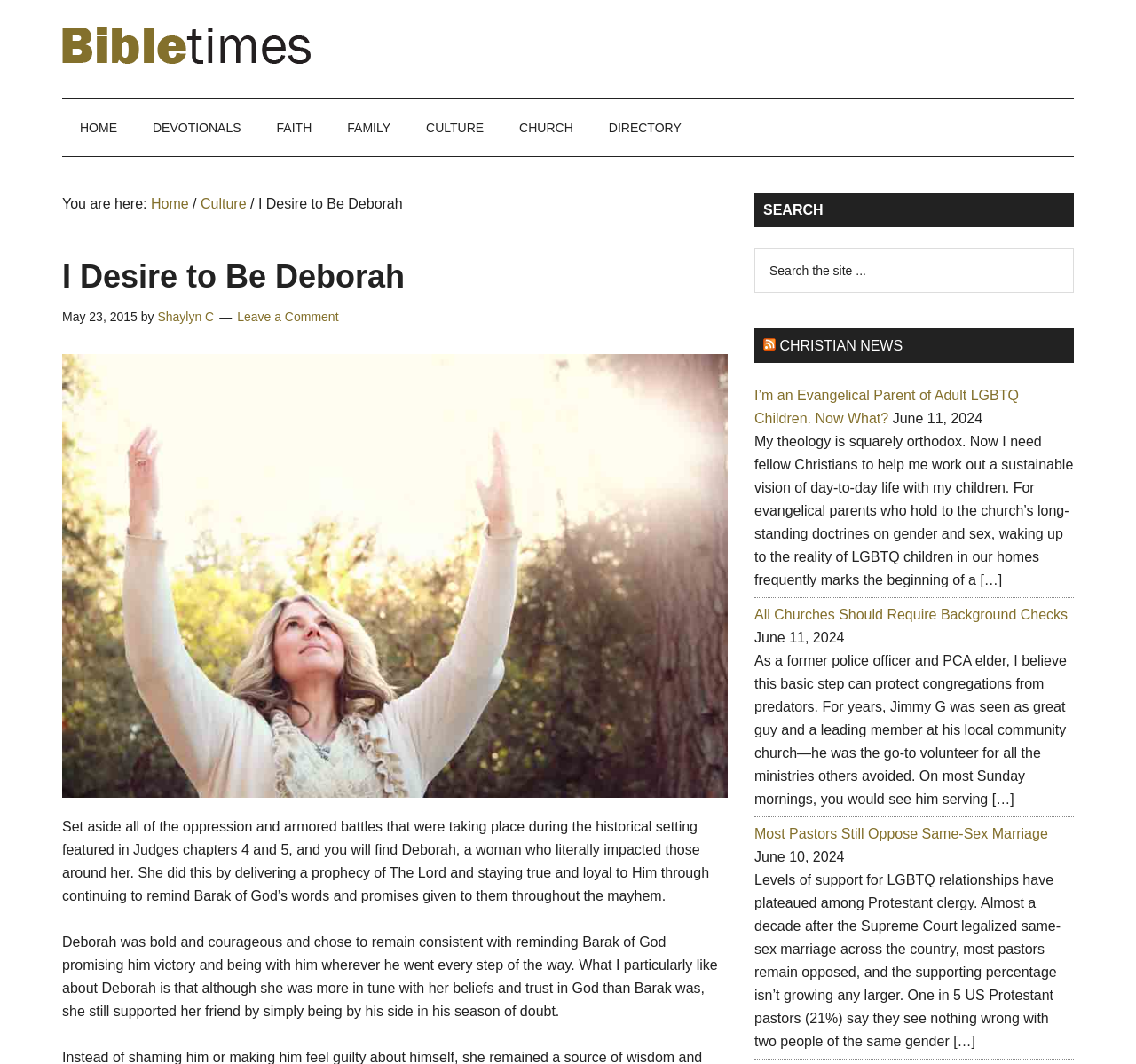Predict the bounding box of the UI element based on this description: "Leave a Comment".

[0.209, 0.291, 0.298, 0.304]